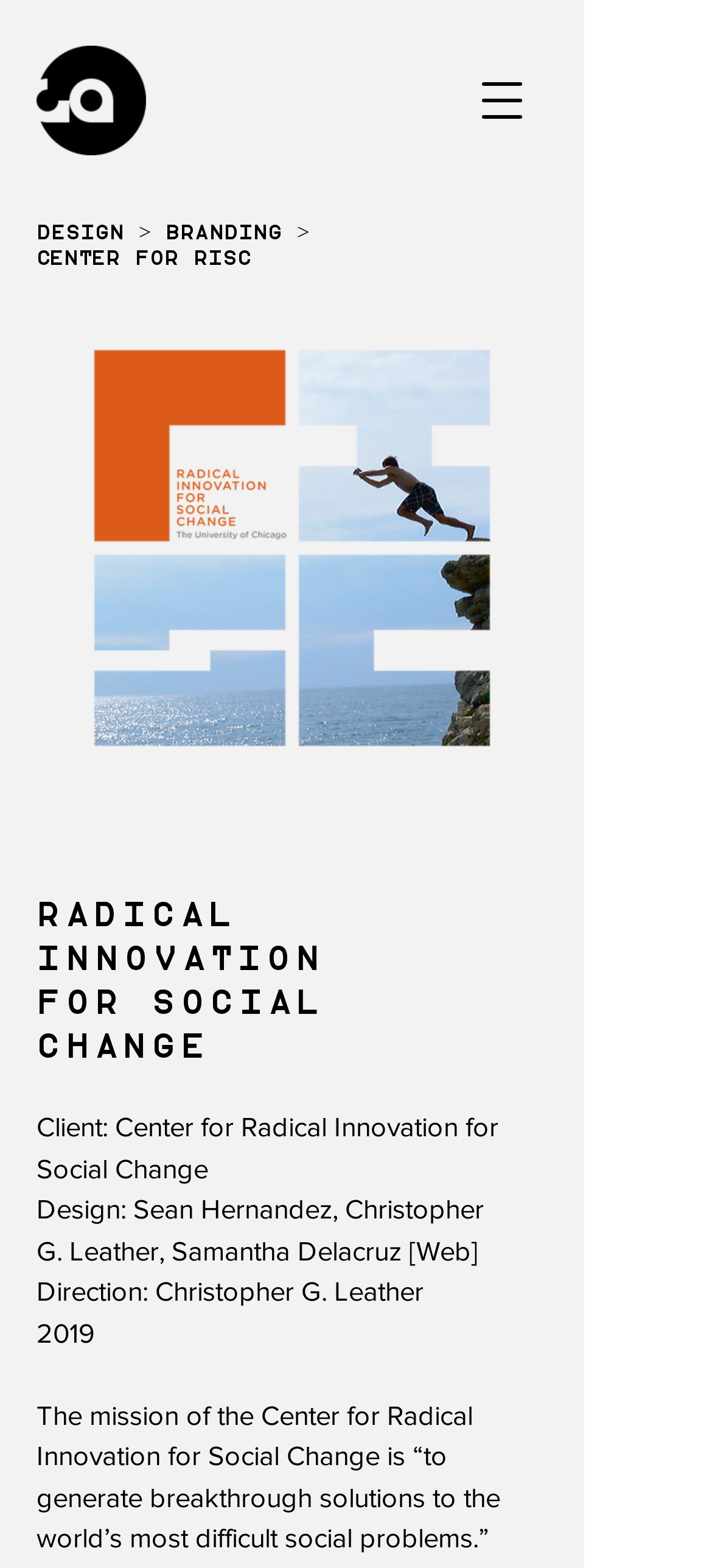Please respond to the question using a single word or phrase:
What is the name of the client?

Center for Radical Innovation for Social Change